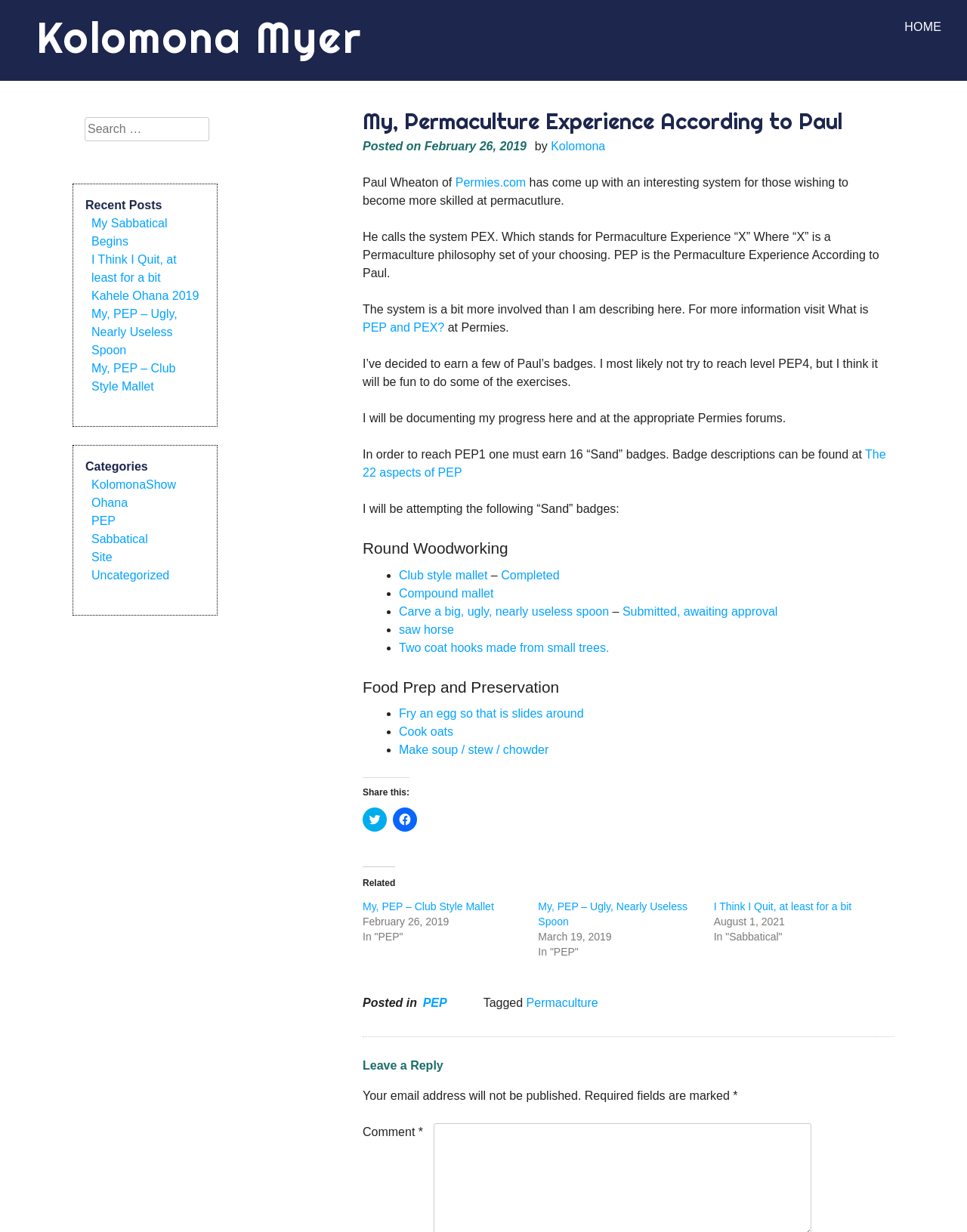Provide the bounding box coordinates in the format (top-left x, top-left y, bottom-right x, bottom-right y). All values are floating point numbers between 0 and 1. Determine the bounding box coordinate of the UI element described as: February 26, 2019March 19, 2019

[0.439, 0.114, 0.545, 0.124]